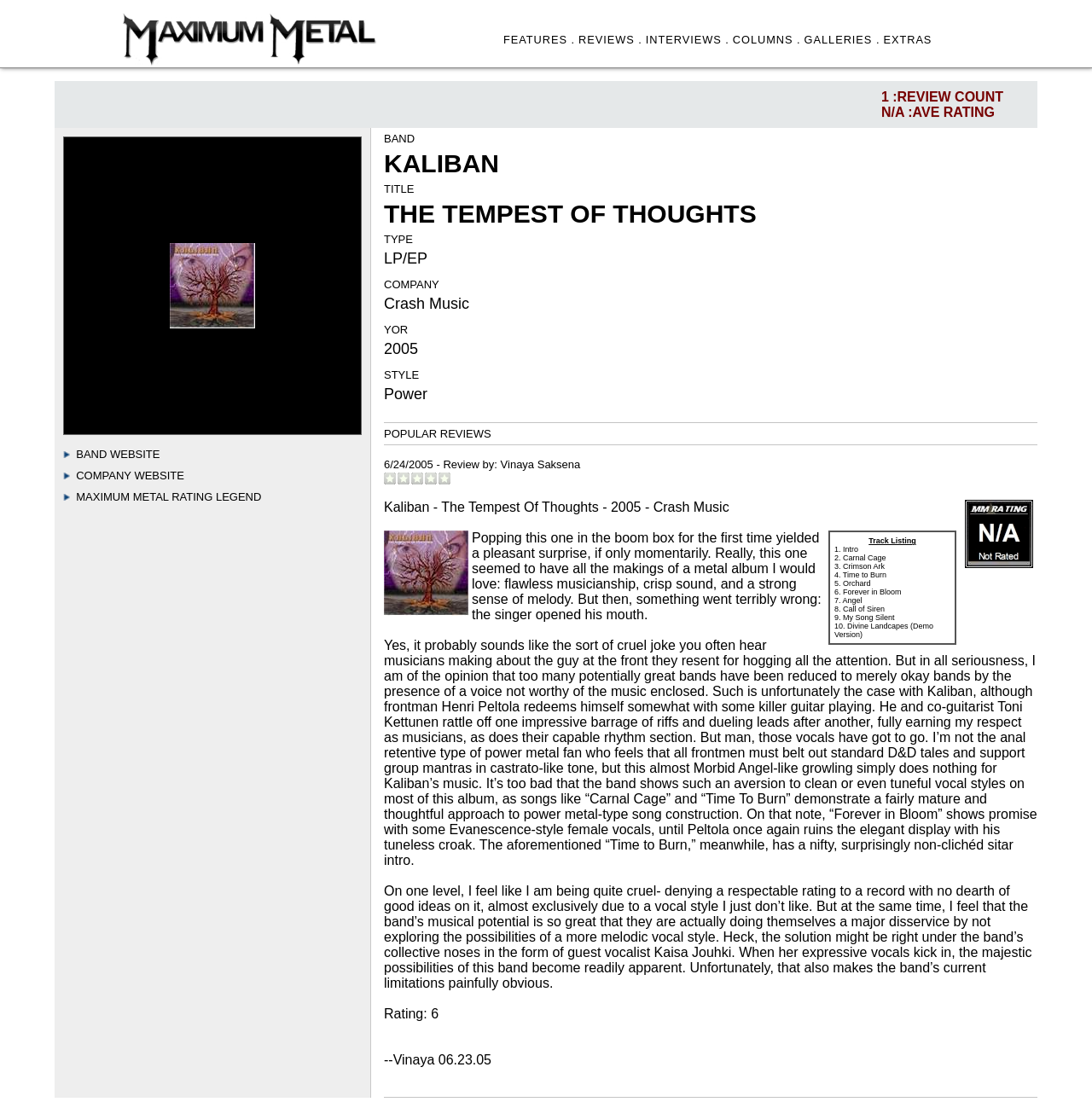Locate the UI element described as follows: "EXTRAS". Return the bounding box coordinates as four float numbers between 0 and 1 in the order [left, top, right, bottom].

[0.809, 0.03, 0.853, 0.042]